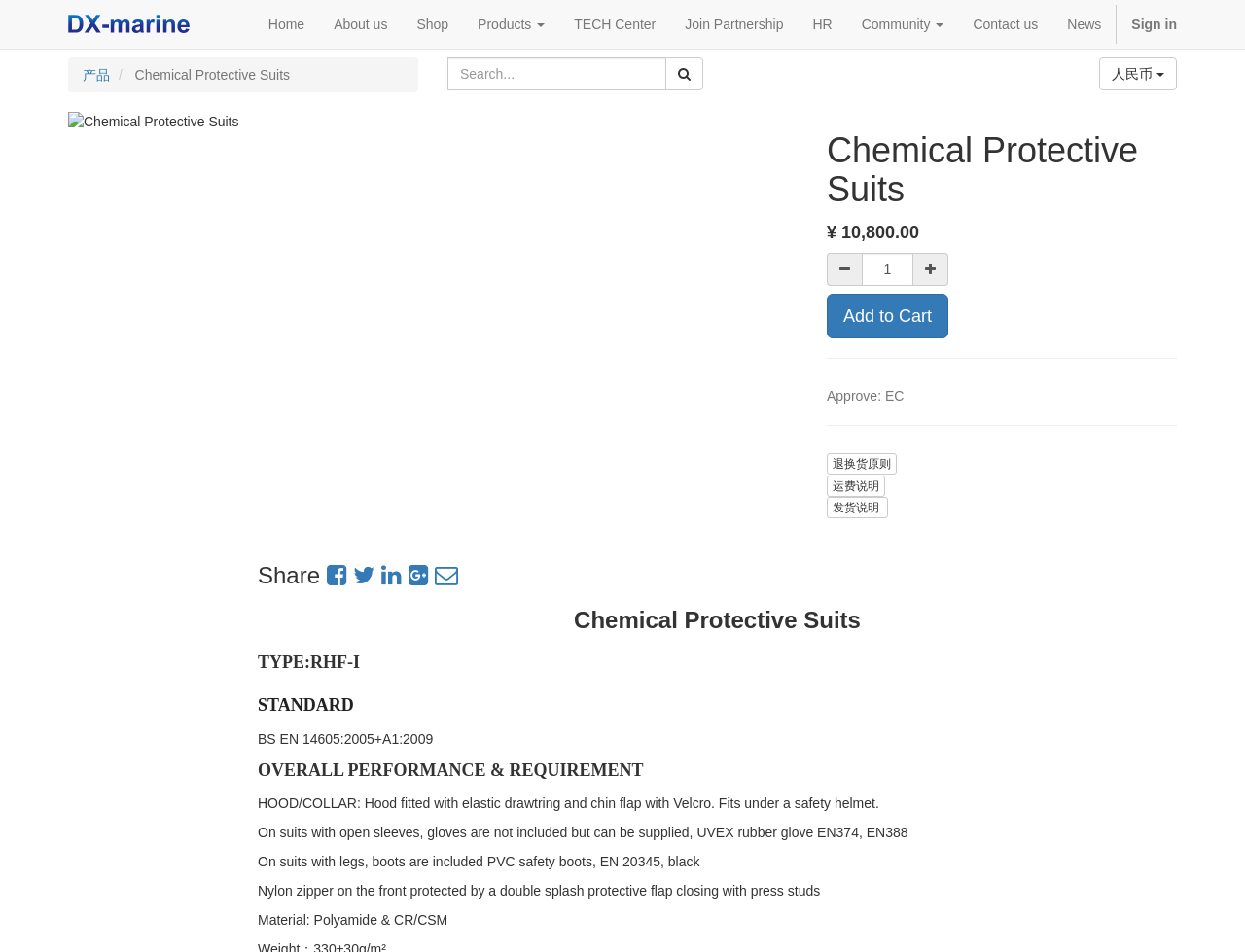Identify the bounding box coordinates for the UI element that matches this description: "Add to Cart".

[0.664, 0.308, 0.762, 0.355]